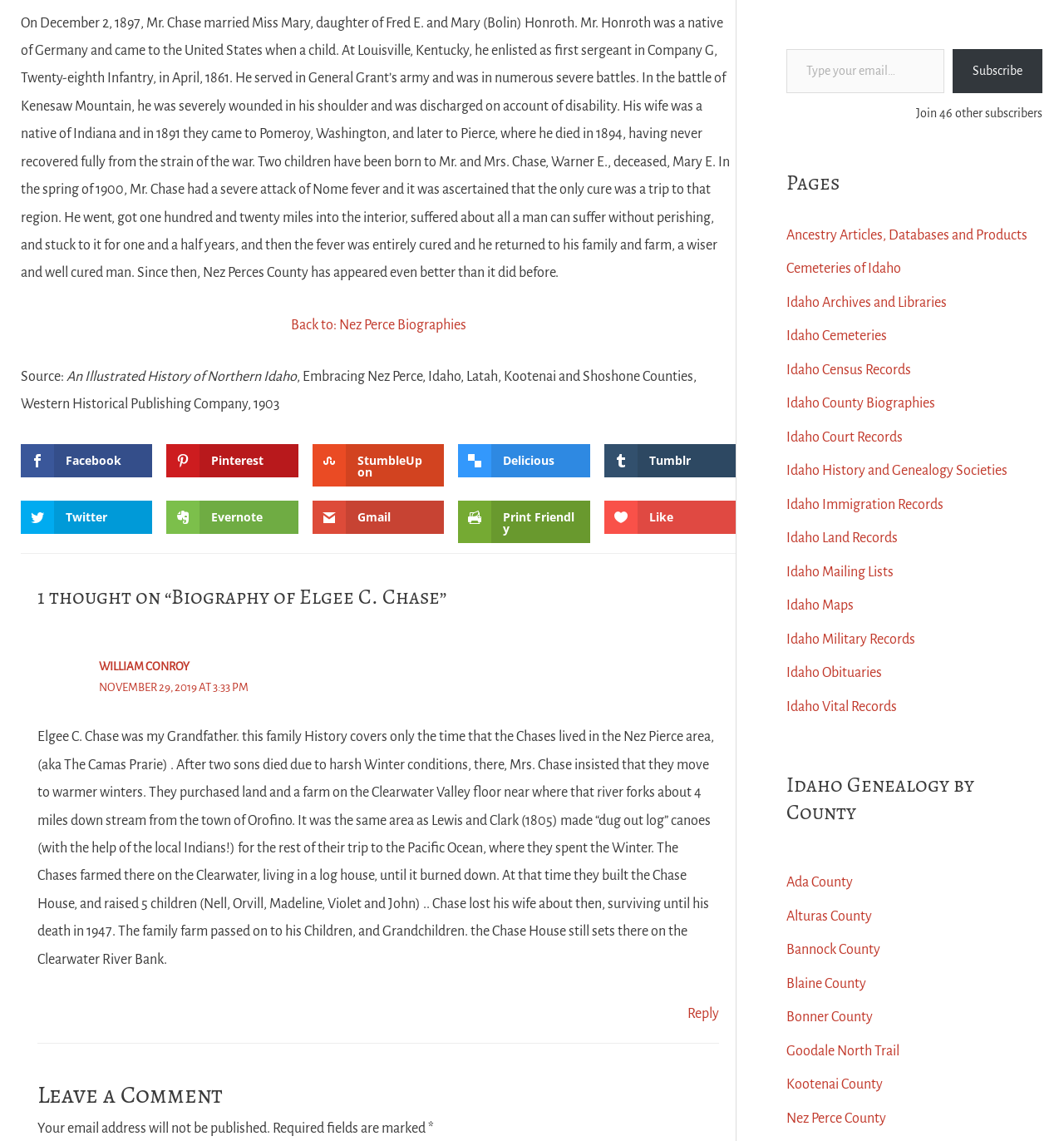Where did Elgee C. Chase move to after living in the Nez Perce area?
Ensure your answer is thorough and detailed.

According to the comment by William Conroy, Elgee C. Chase moved to the Clearwater Valley floor near Orofino after living in the Nez Perce area, where he purchased land and a farm.